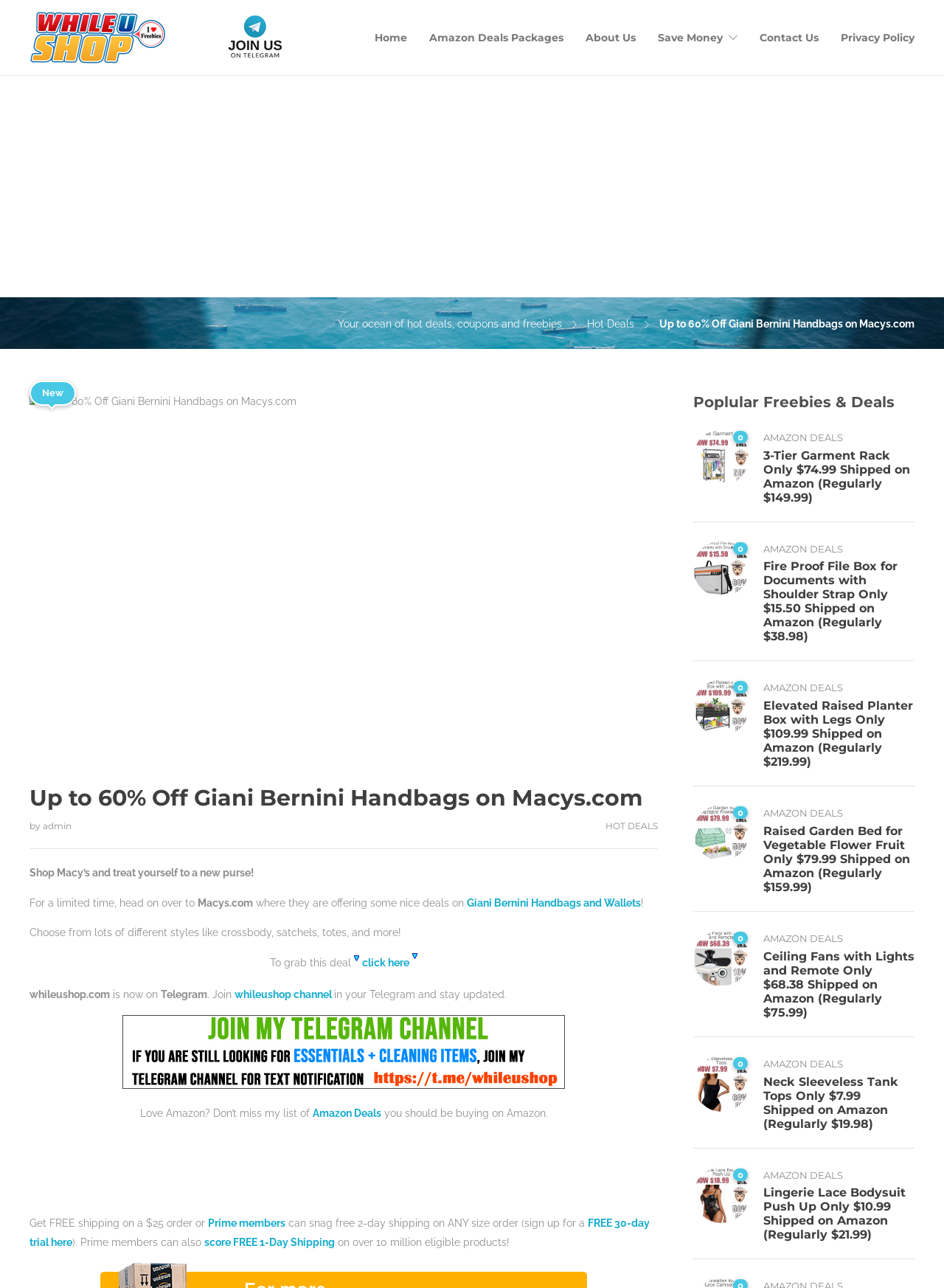Please find the bounding box for the following UI element description. Provide the coordinates in (top-left x, top-left y, bottom-right x, bottom-right y) format, with values between 0 and 1: FREE 30-day trial here

[0.031, 0.945, 0.688, 0.969]